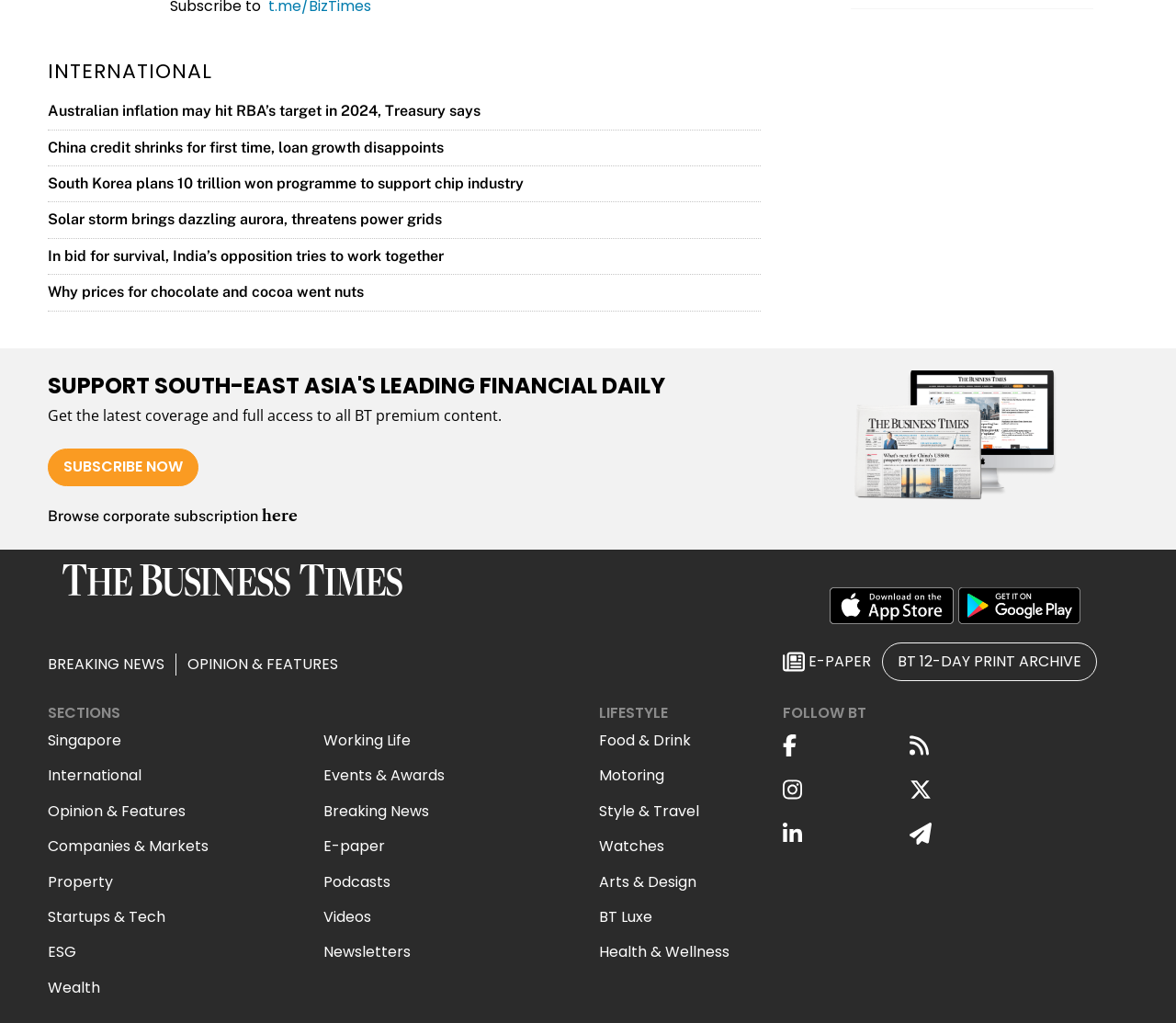Specify the bounding box coordinates of the region I need to click to perform the following instruction: "Read opinion and features". The coordinates must be four float numbers in the range of 0 to 1, i.e., [left, top, right, bottom].

[0.159, 0.638, 0.288, 0.66]